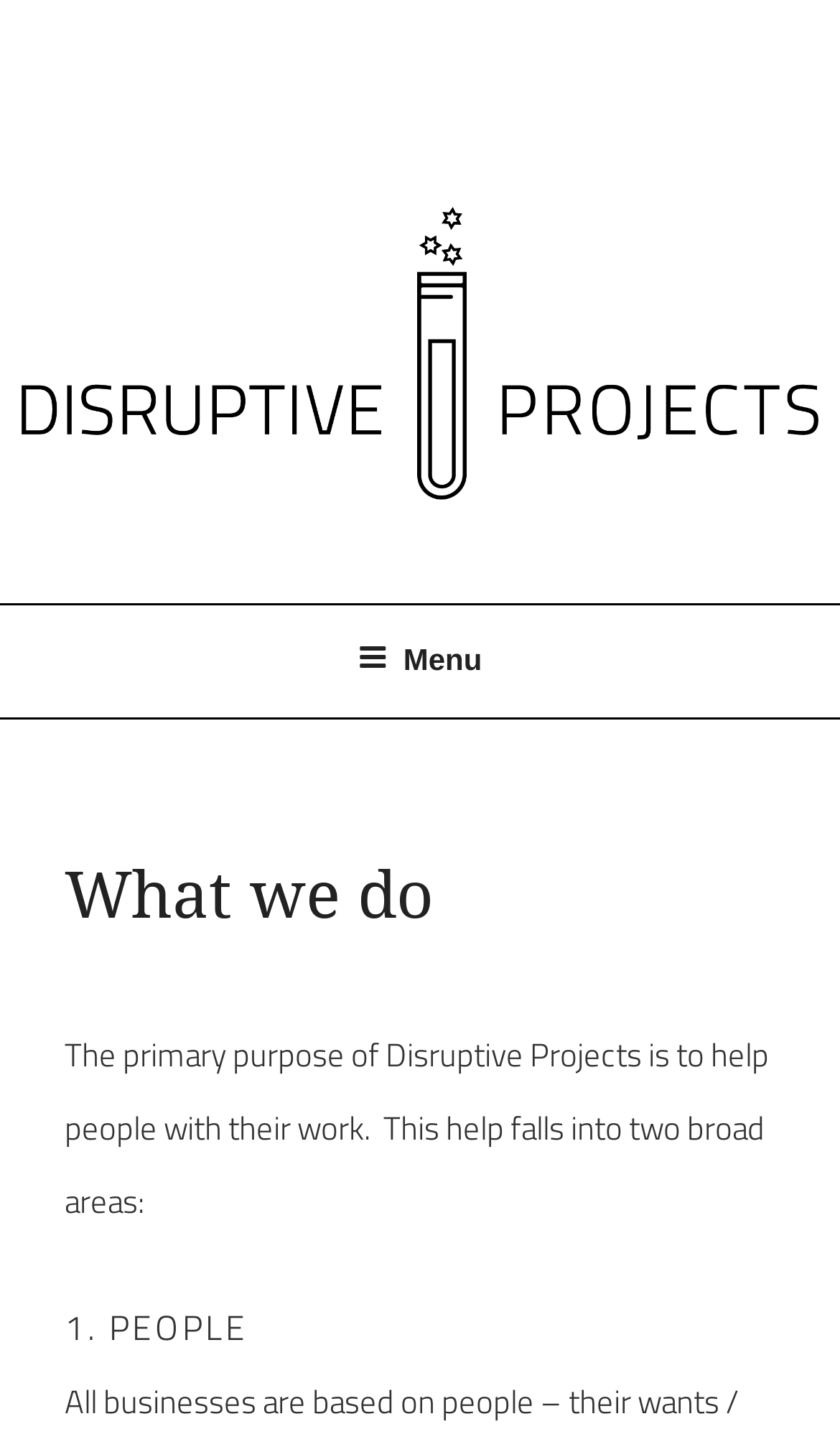Can you look at the image and give a comprehensive answer to the question:
How many broad areas does Disruptive Projects help people with?

From the webpage content, specifically the StaticText element with the text 'This help falls into two broad areas:', it can be inferred that Disruptive Projects helps people with their work in two broad areas.